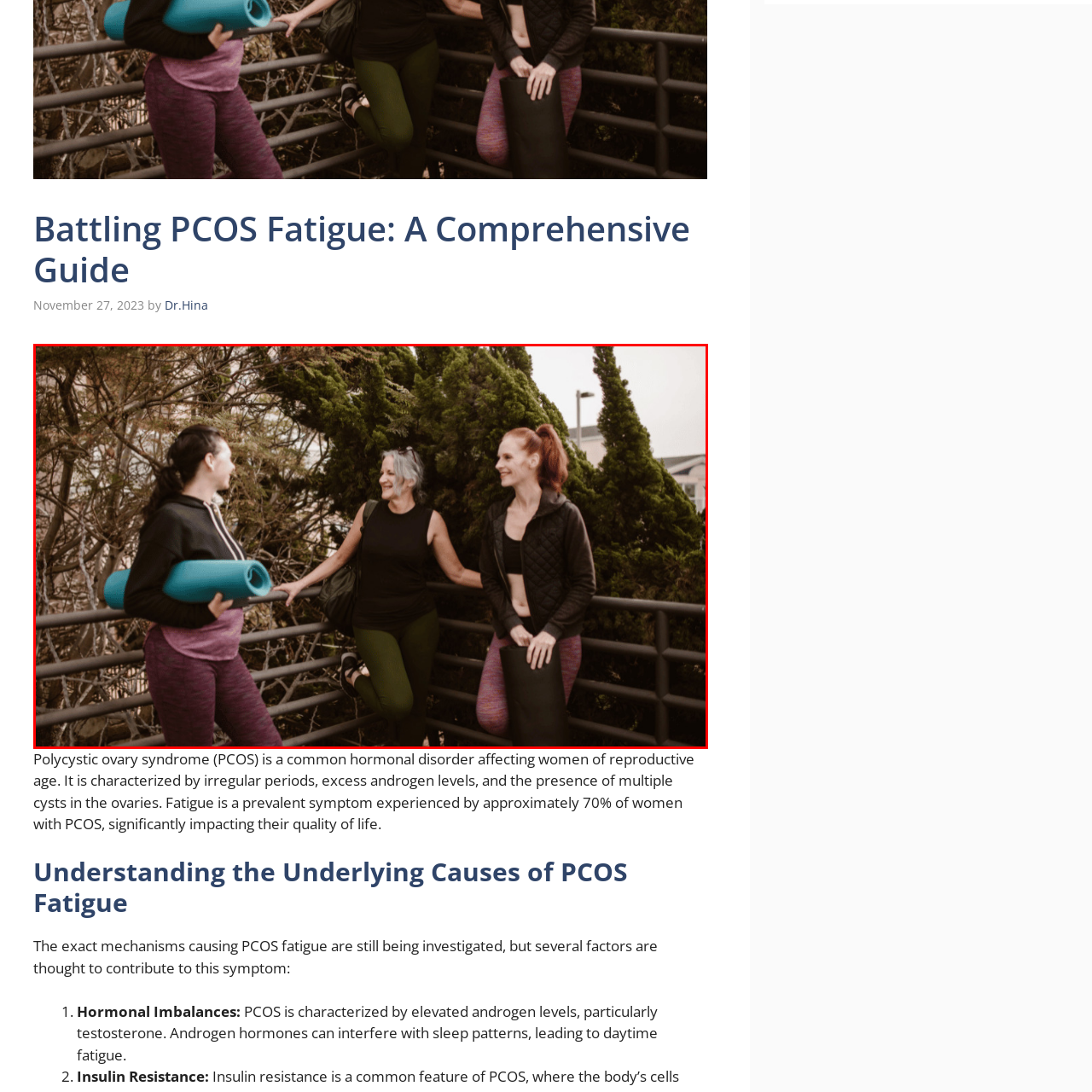What are the women holding?
Analyze the image enclosed by the red bounding box and reply with a one-word or phrase answer.

Yoga mats